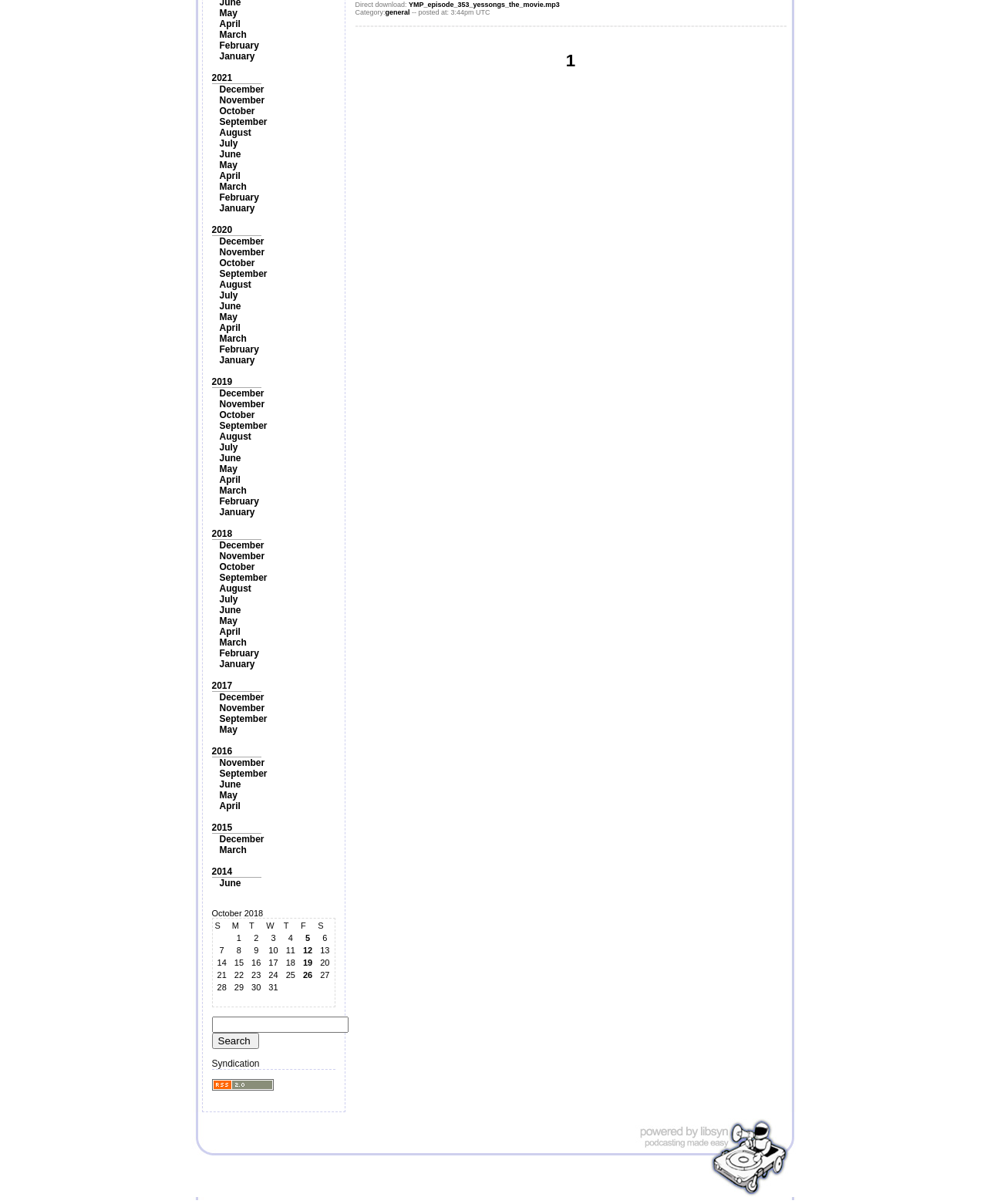Find the bounding box of the UI element described as: "September". The bounding box coordinates should be given as four float values between 0 and 1, i.e., [left, top, right, bottom].

[0.222, 0.349, 0.271, 0.358]